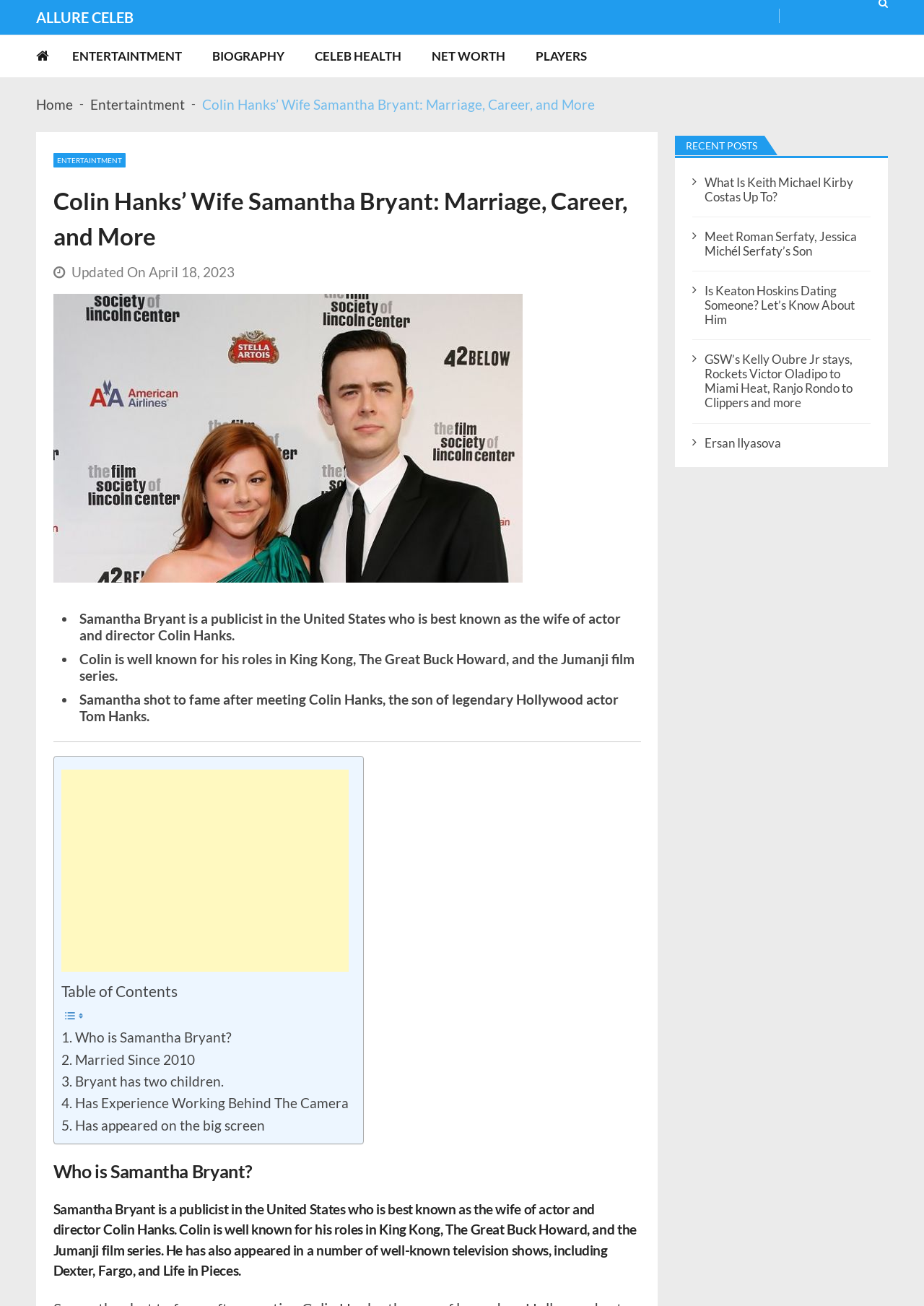How many children does Samantha Bryant have?
Using the image as a reference, give an elaborate response to the question.

The webpage mentions that Bryant has two children, which is stated in the table of contents section under the link '. Bryant has two children.'